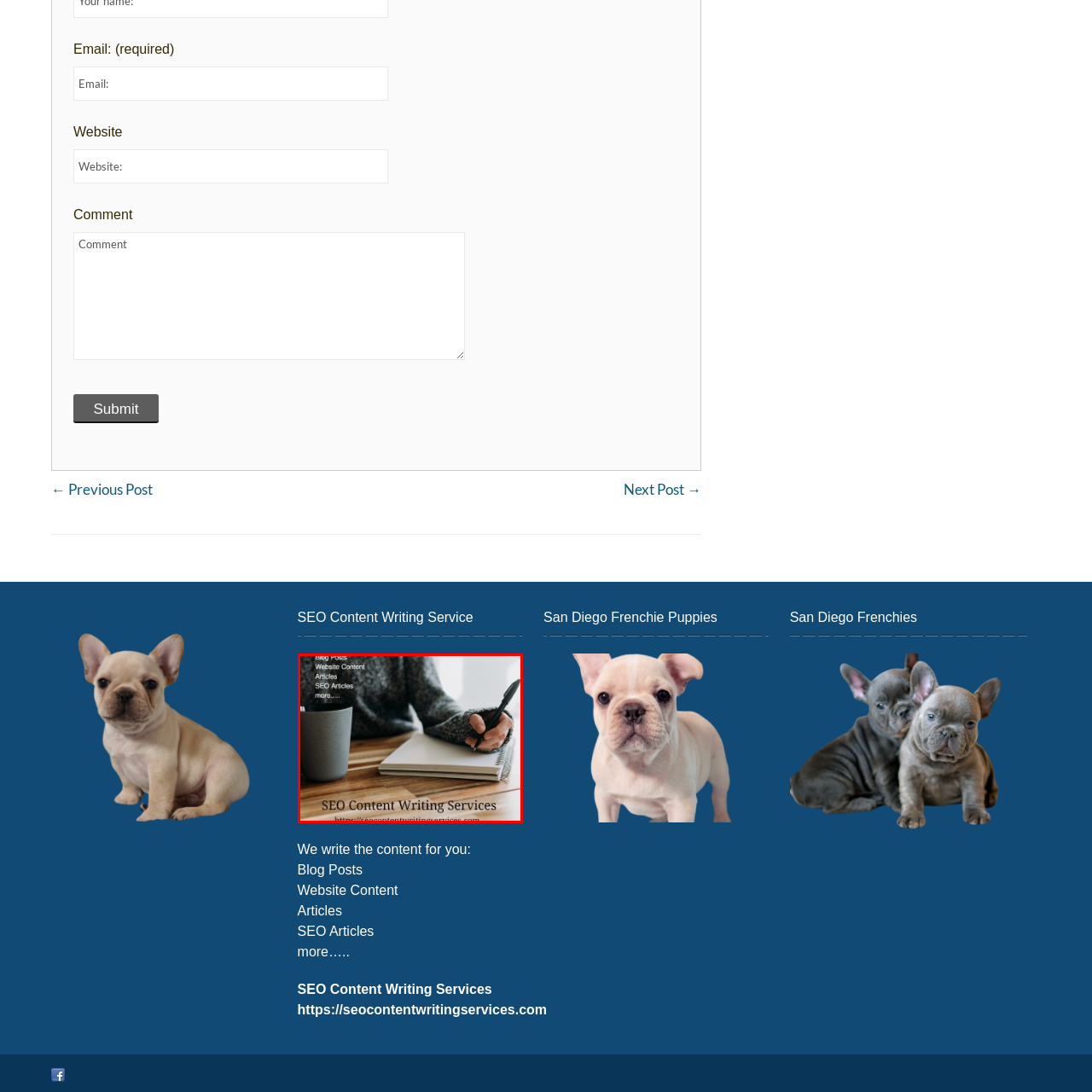Check the image inside the red boundary and briefly answer: What is next to the notebook?

A simple grey cup